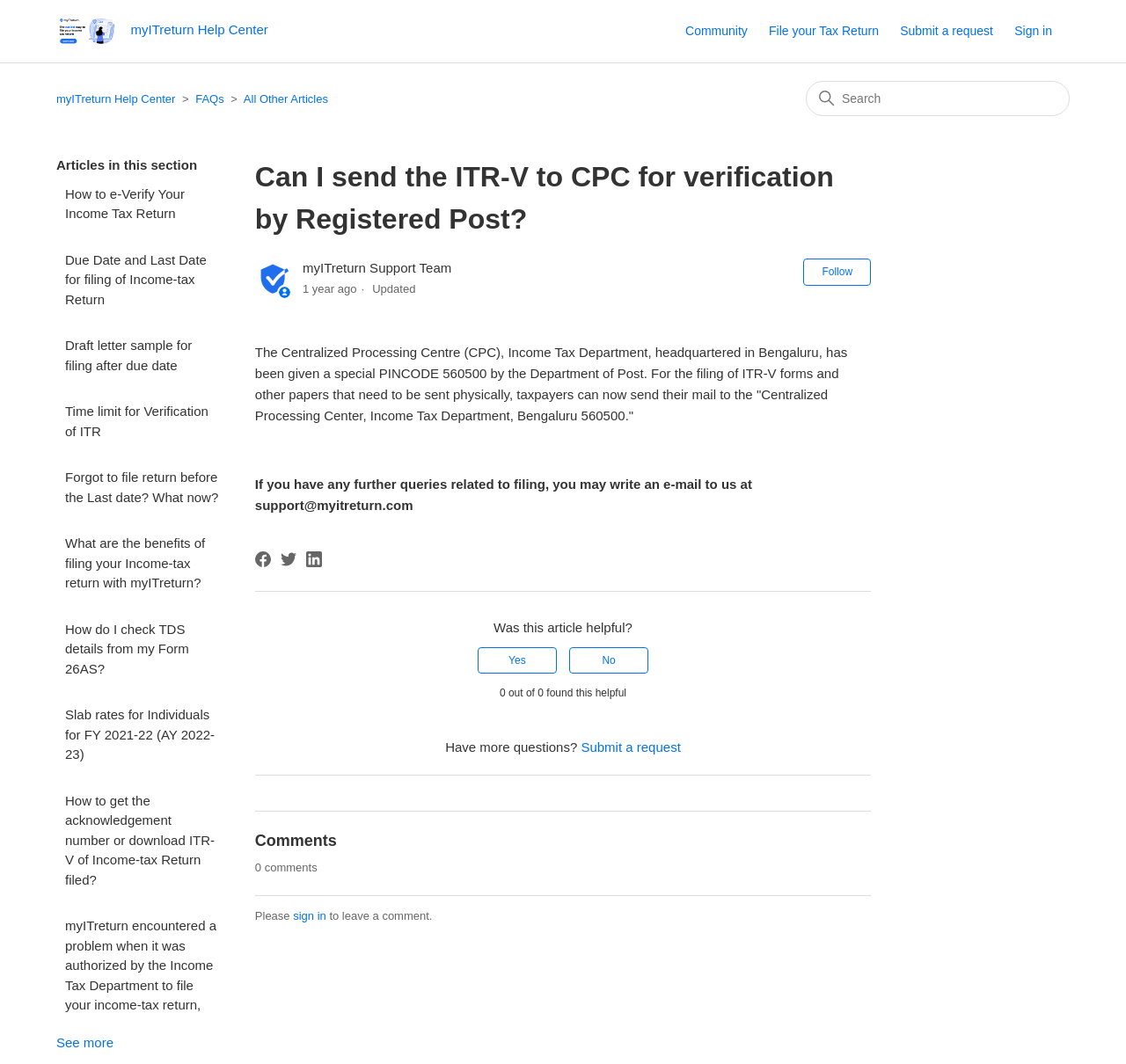Please specify the bounding box coordinates of the element that should be clicked to execute the given instruction: 'Submit a request'. Ensure the coordinates are four float numbers between 0 and 1, expressed as [left, top, right, bottom].

[0.799, 0.021, 0.898, 0.038]